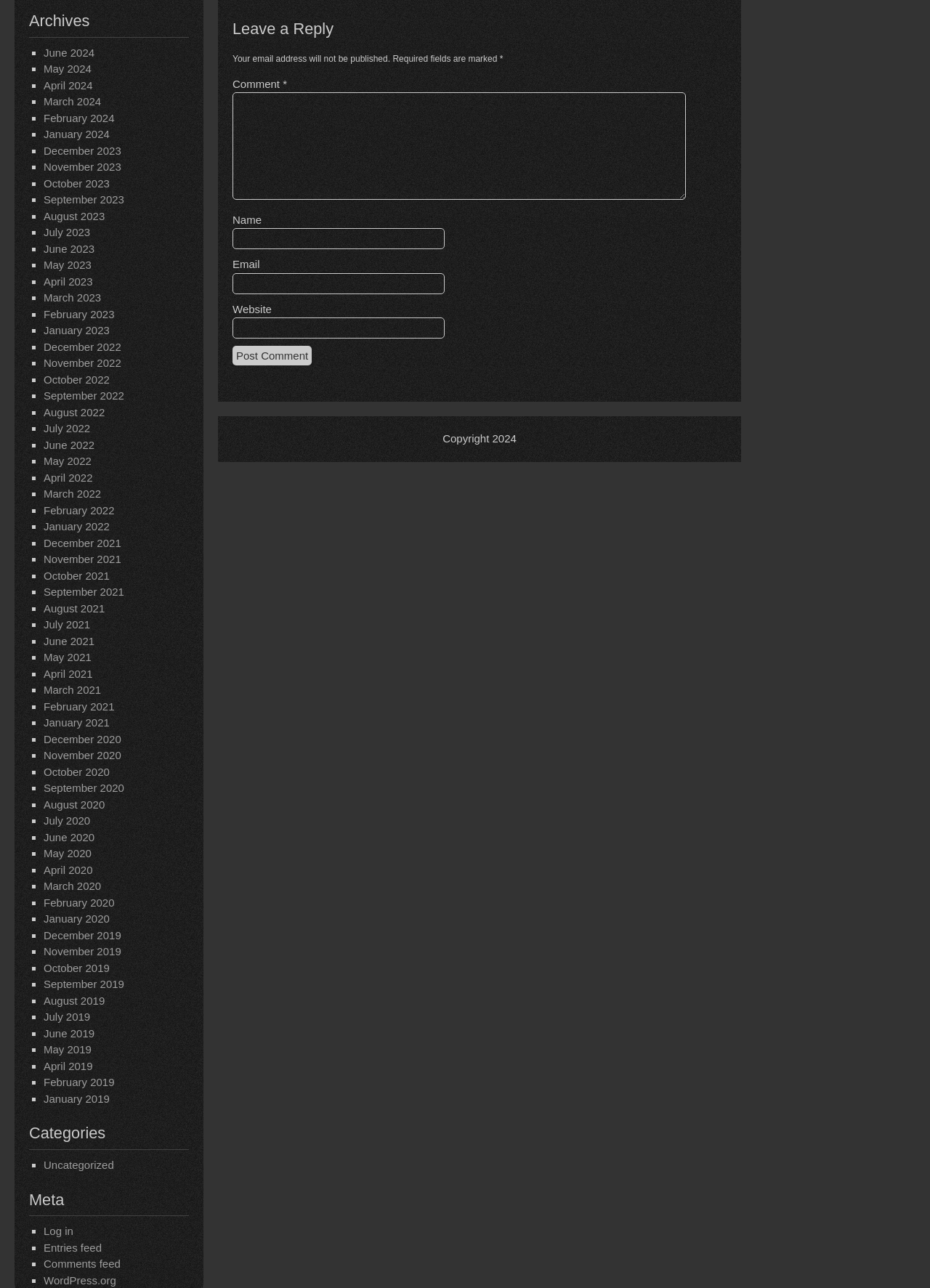Please provide a detailed answer to the question below based on the screenshot: 
How many links are there in the archives?

There are 30 links in the archives, each representing a month from June 2024 to April 2021, and they are listed in a vertical order with a list marker '■' preceding each link.